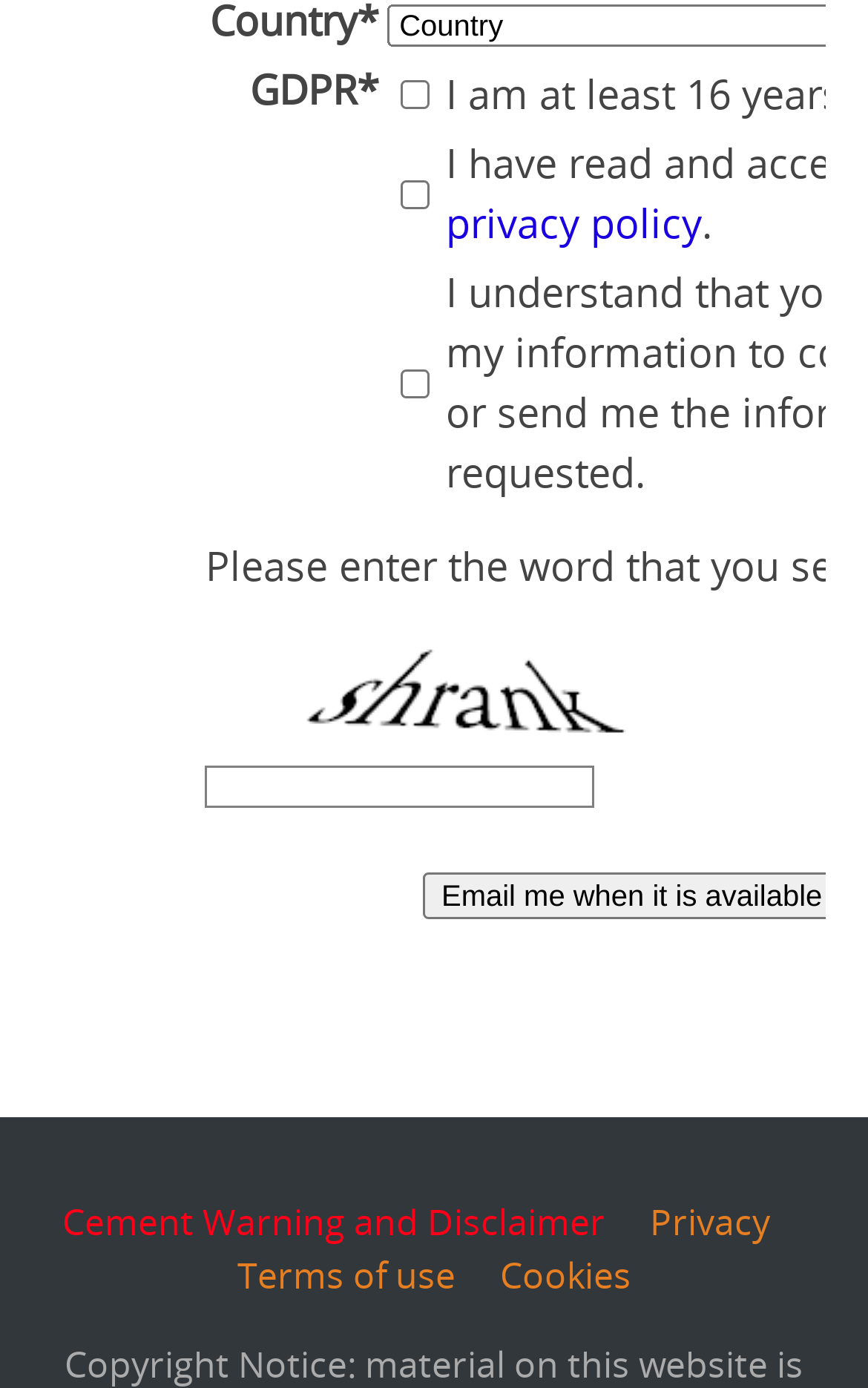Please answer the following query using a single word or phrase: 
What are the links at the bottom of the page for?

To access policies